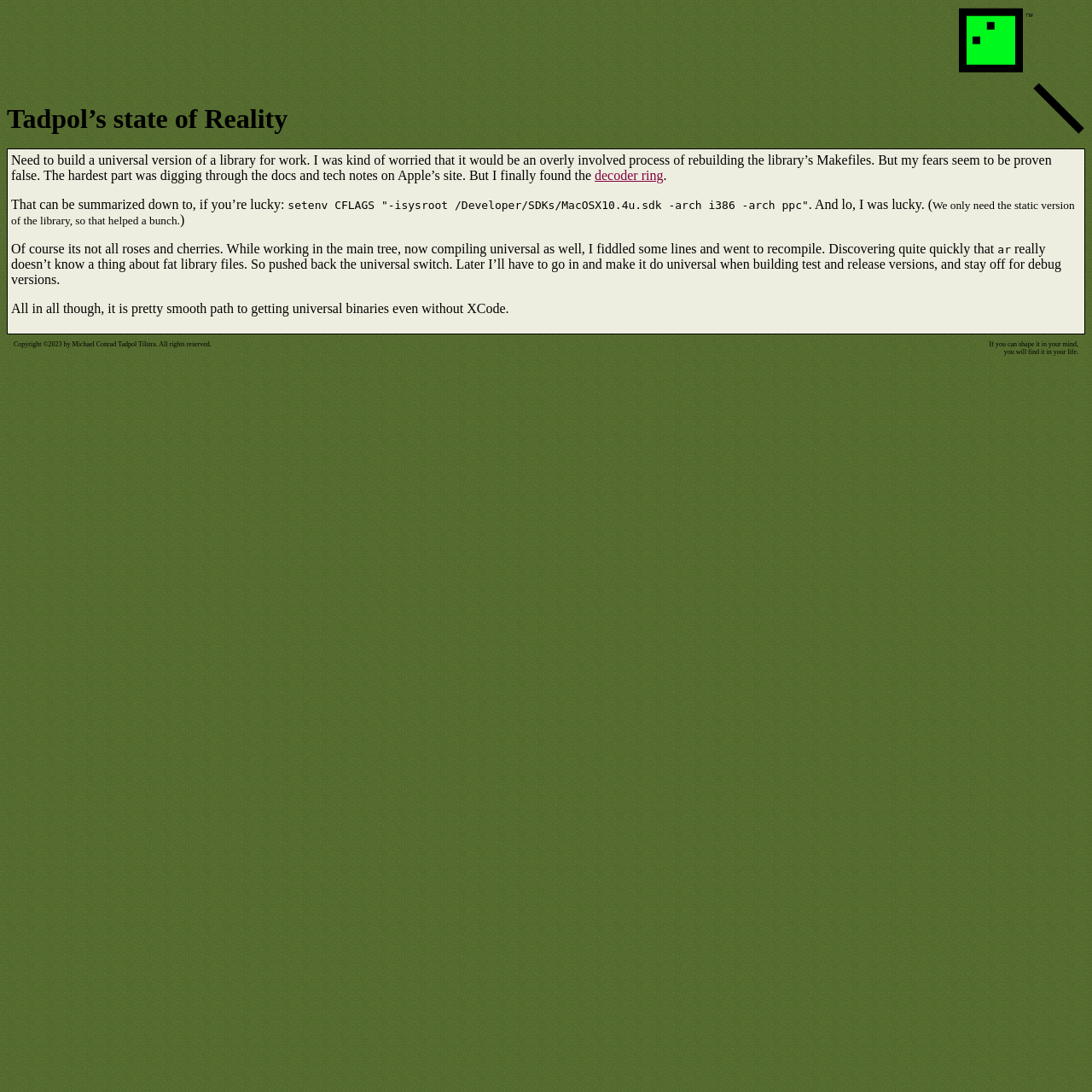Respond to the question below with a single word or phrase:
What is the topic of the main text?

Building universal binaries